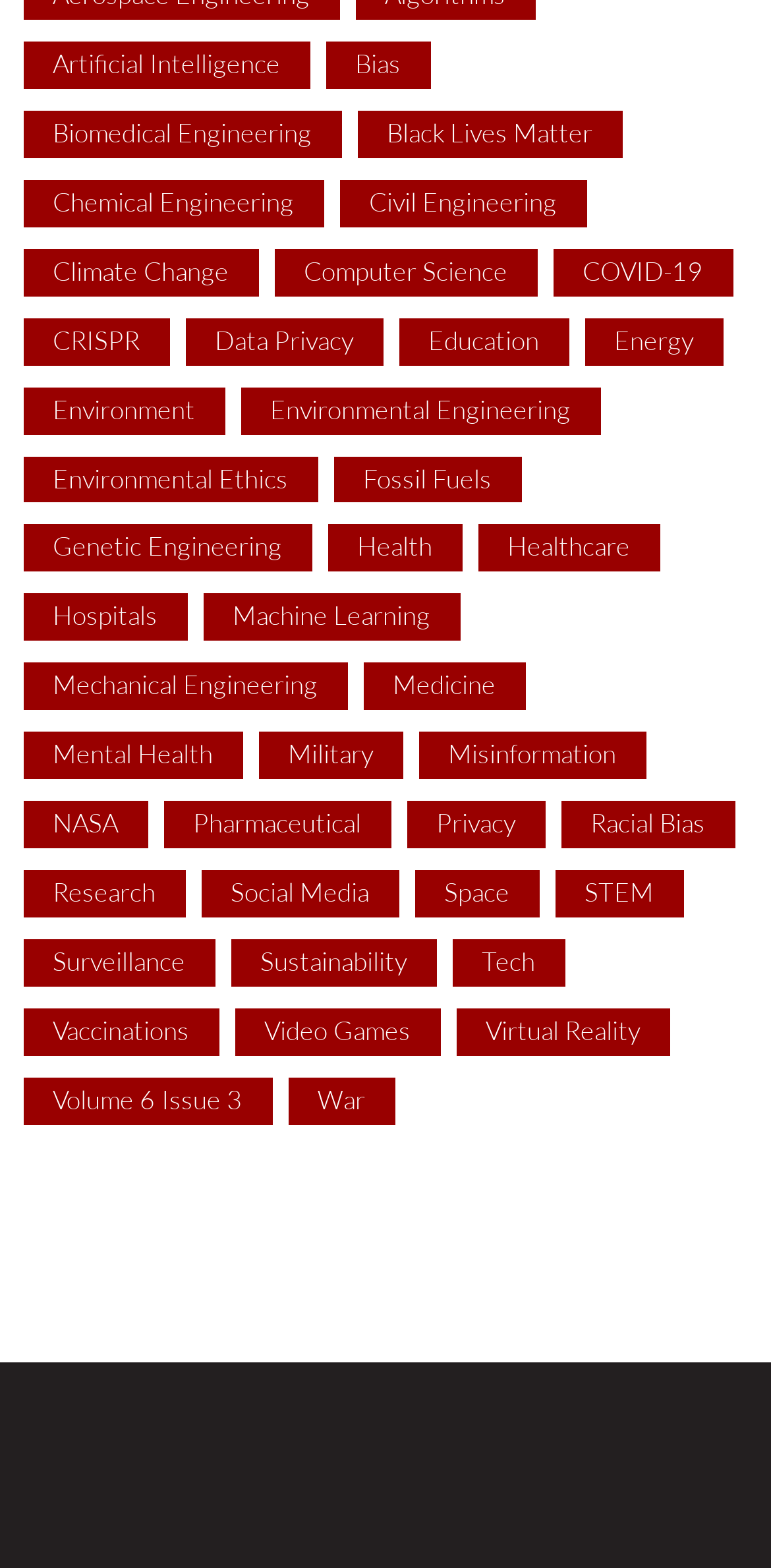Is there a topic related to education?
Provide a concise answer using a single word or phrase based on the image.

Yes